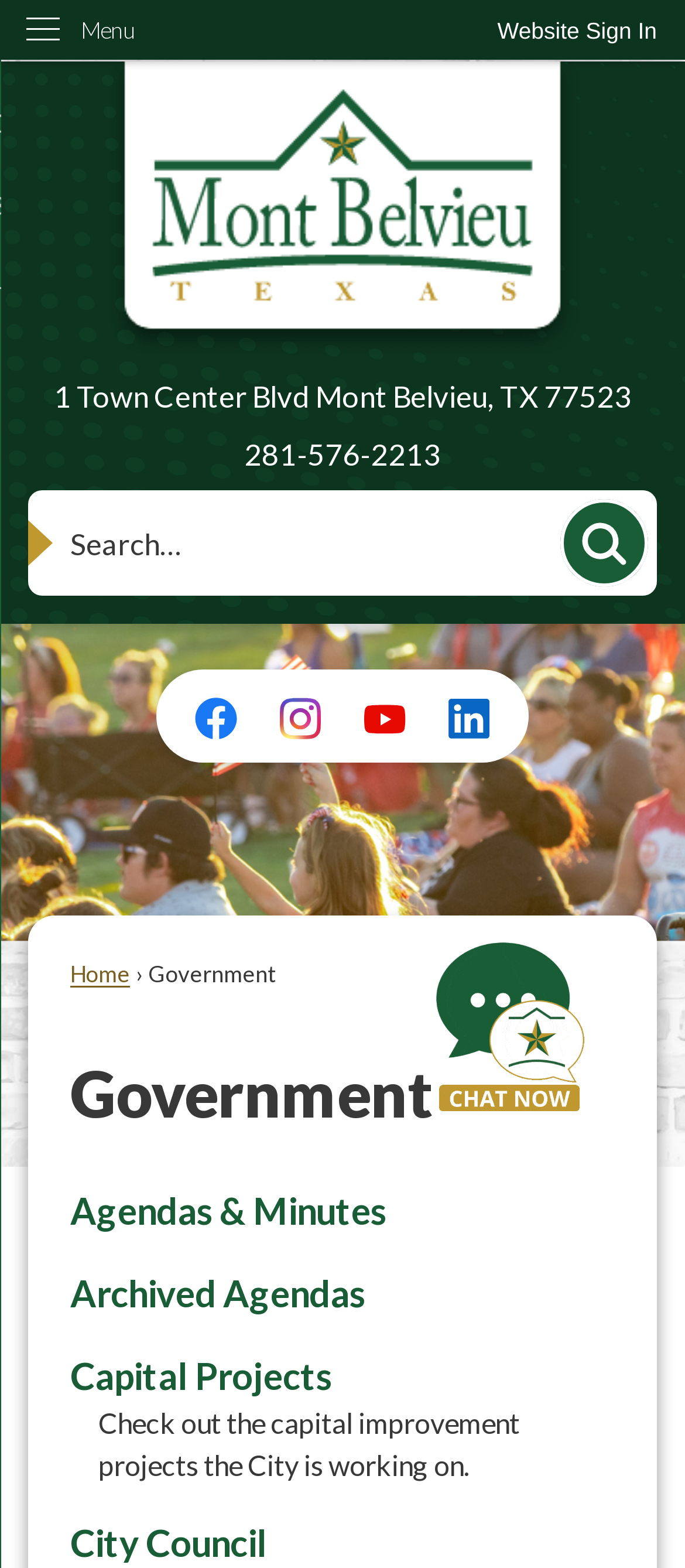Find the bounding box coordinates for the UI element that matches this description: "Agendas & Minutes".

[0.103, 0.757, 0.564, 0.785]